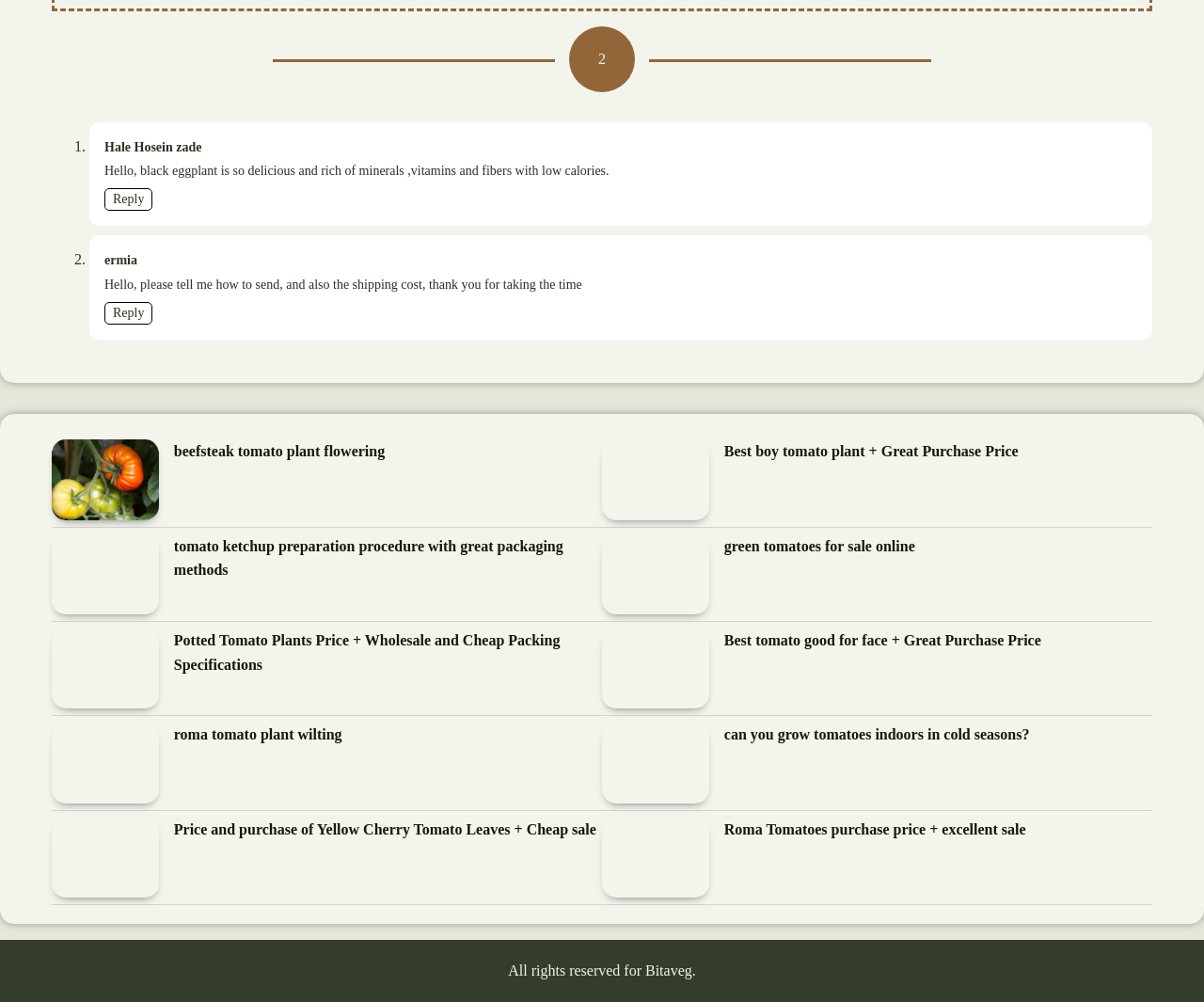Pinpoint the bounding box coordinates for the area that should be clicked to perform the following instruction: "View Best boy tomato plant + Great Purchase Price".

[0.5, 0.439, 0.589, 0.519]